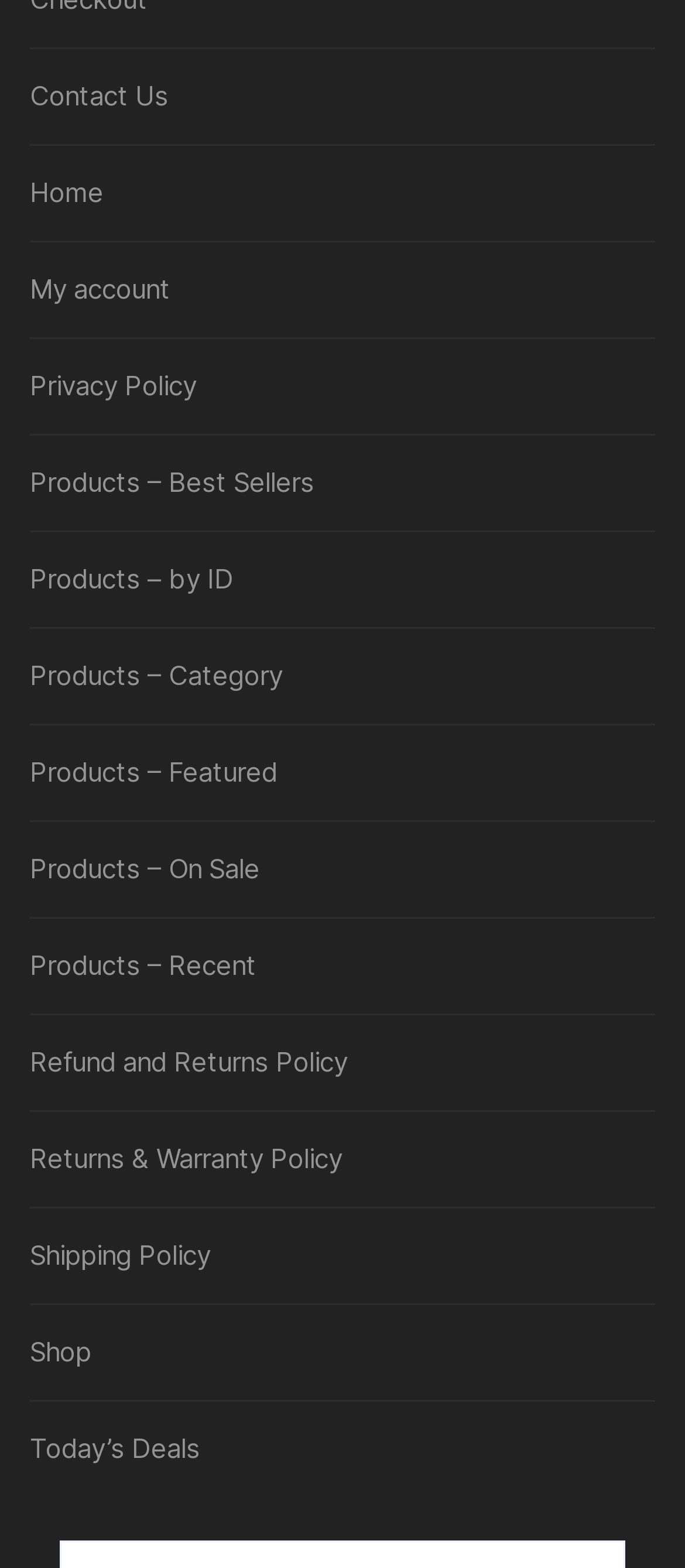Please locate the UI element described by "Products – by ID" and provide its bounding box coordinates.

[0.043, 0.357, 0.341, 0.383]